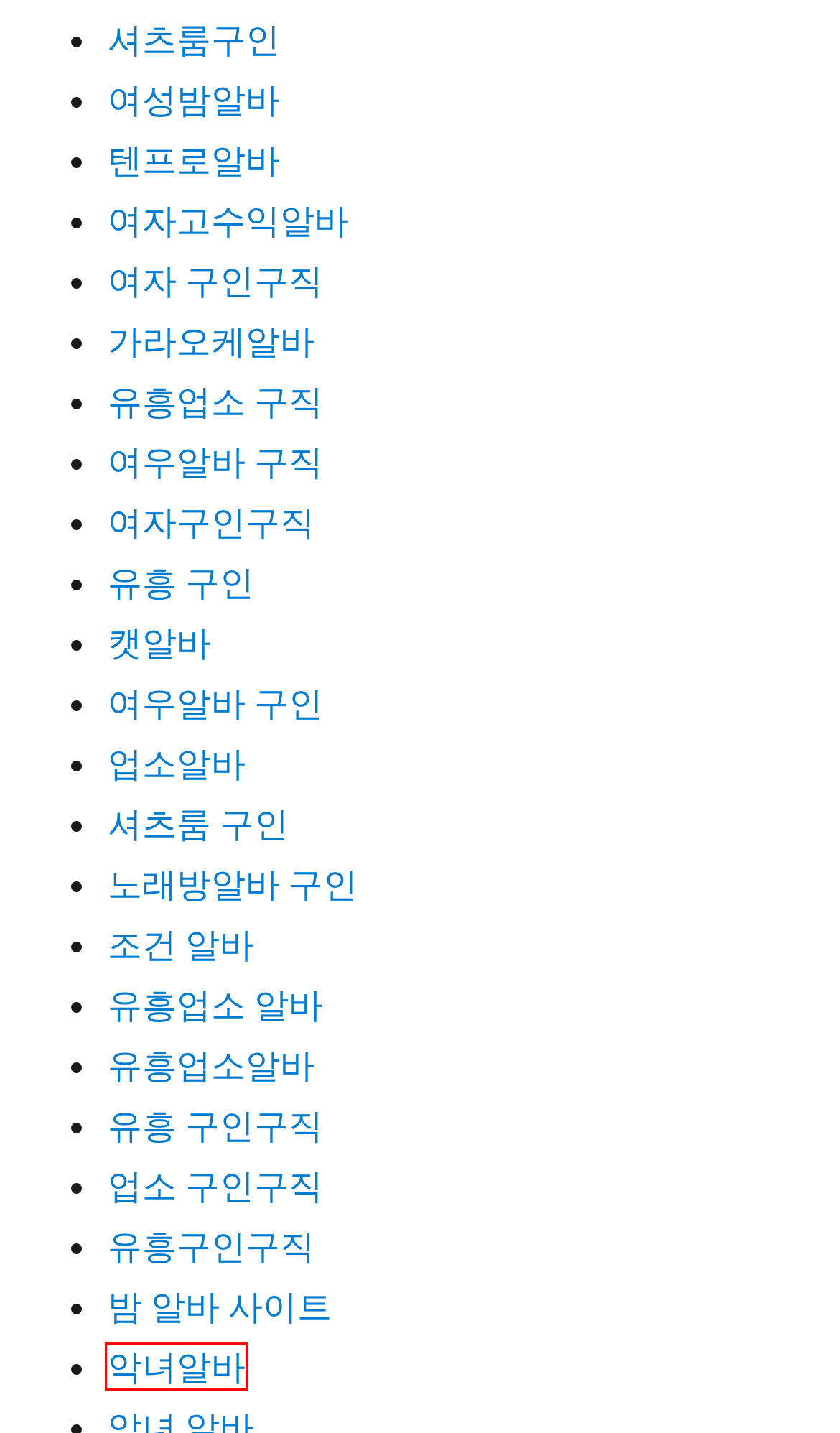Given a screenshot of a webpage with a red bounding box highlighting a UI element, determine which webpage description best matches the new webpage that appears after clicking the highlighted element. Here are the candidates:
A. 텐프로알바 - Partsprospector
B. 여우알바 구인 - Partsprospector
C. 여성밤알바 - Partsprospector
D. 유흥업소알바 - Partsprospector
E. 셔츠룸 구인 - Partsprospector
F. 악녀알바 - Partsprospector
G. 업소 구인구직 - Partsprospector
H. 유흥 구인구직 - Partsprospector

F